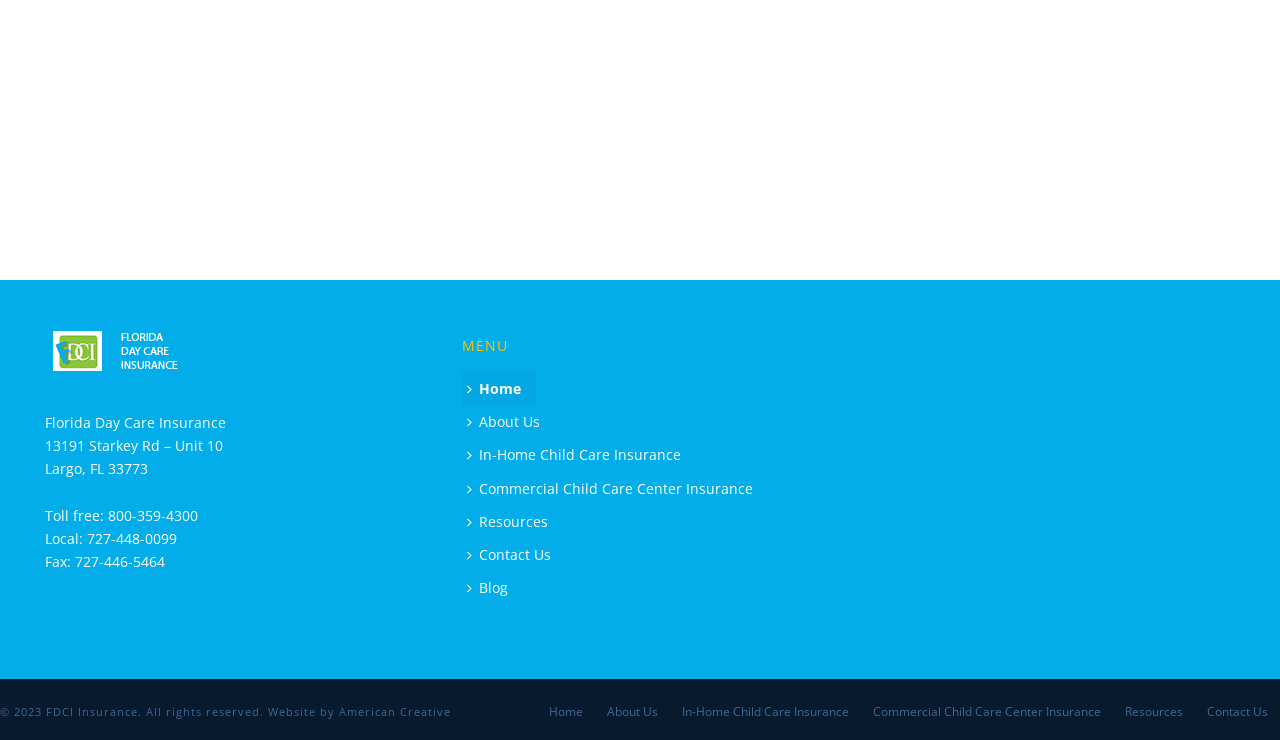Locate the bounding box coordinates of the element that needs to be clicked to carry out the instruction: "Click the link to learn more about notice-and-comment". The coordinates should be given as four float numbers ranging from 0 to 1, i.e., [left, top, right, bottom].

None